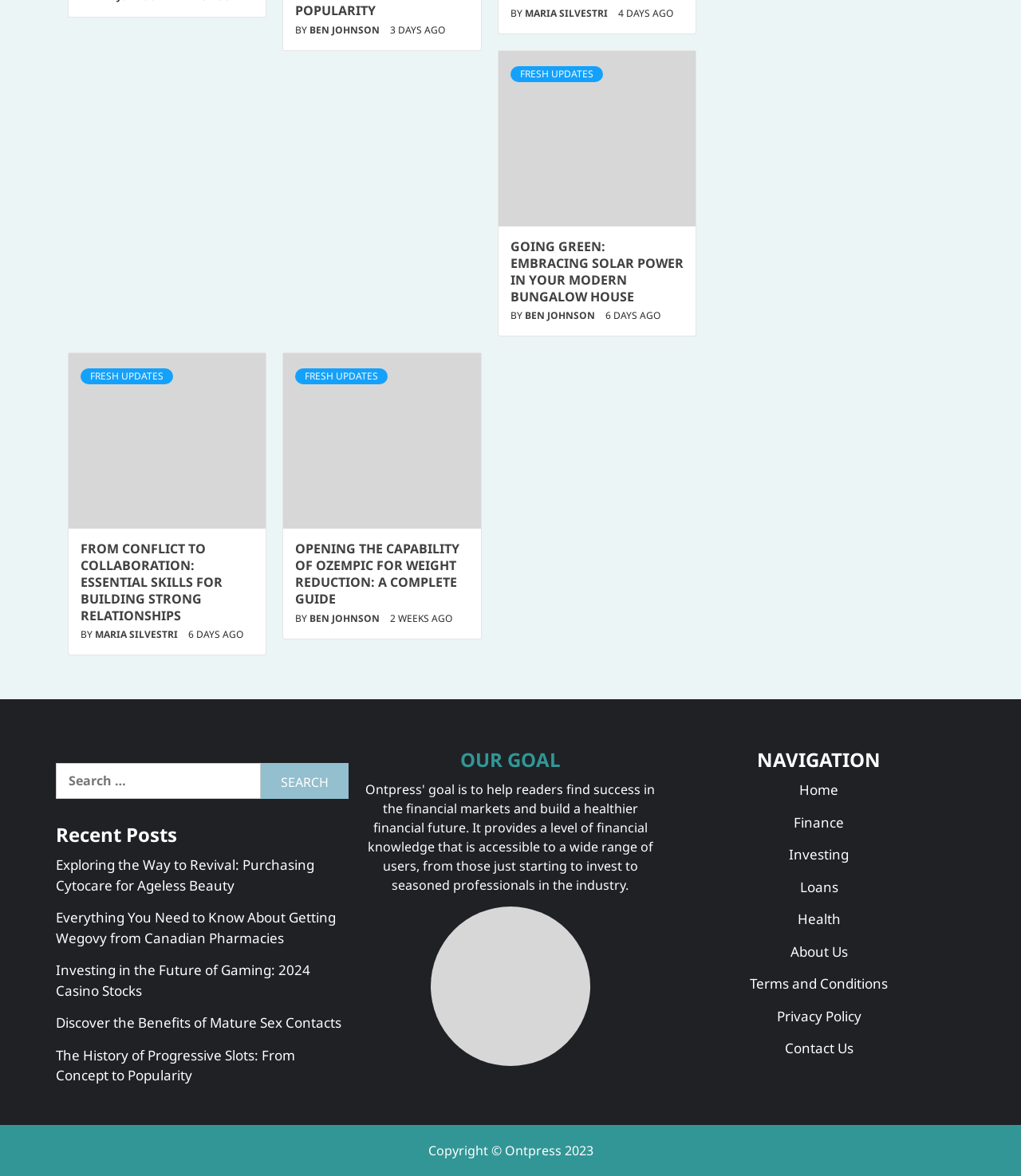Extract the bounding box coordinates of the UI element described: "alt="Image2"". Provide the coordinates in the format [left, top, right, bottom] with values ranging from 0 to 1.

[0.067, 0.301, 0.26, 0.45]